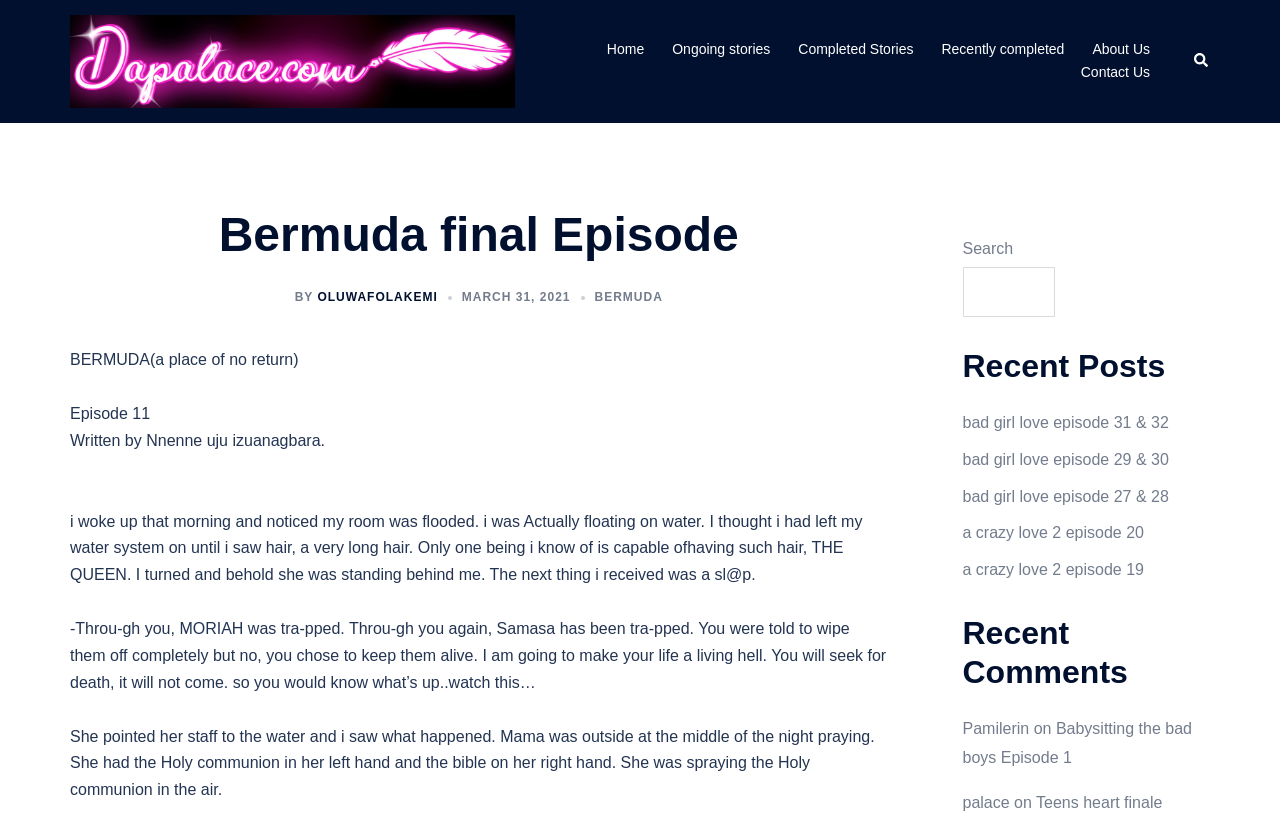Find the bounding box coordinates of the clickable area that will achieve the following instruction: "Click on the 'Contact Us' link".

[0.844, 0.074, 0.898, 0.103]